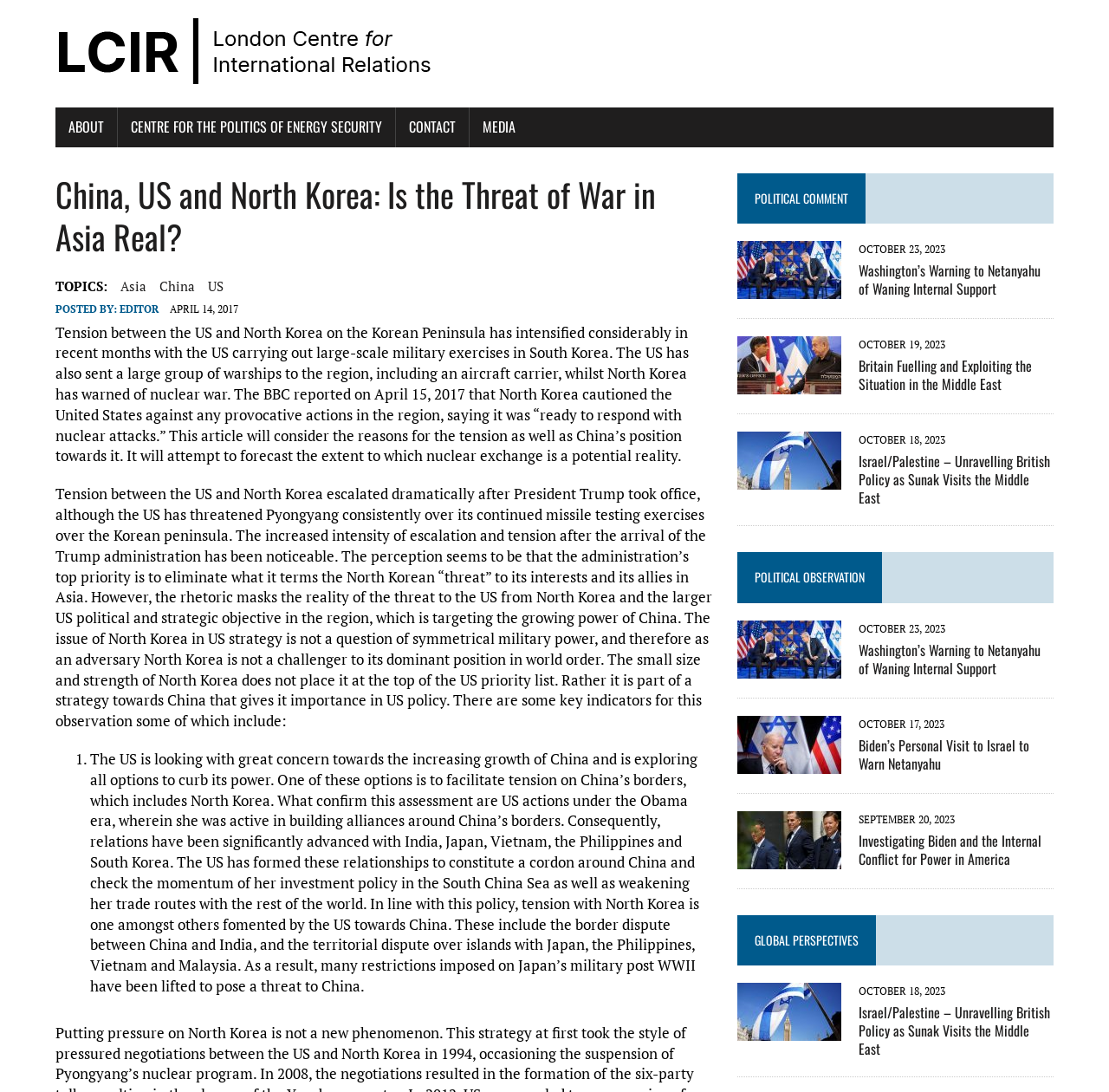Using the provided element description "About", determine the bounding box coordinates of the UI element.

[0.05, 0.098, 0.105, 0.135]